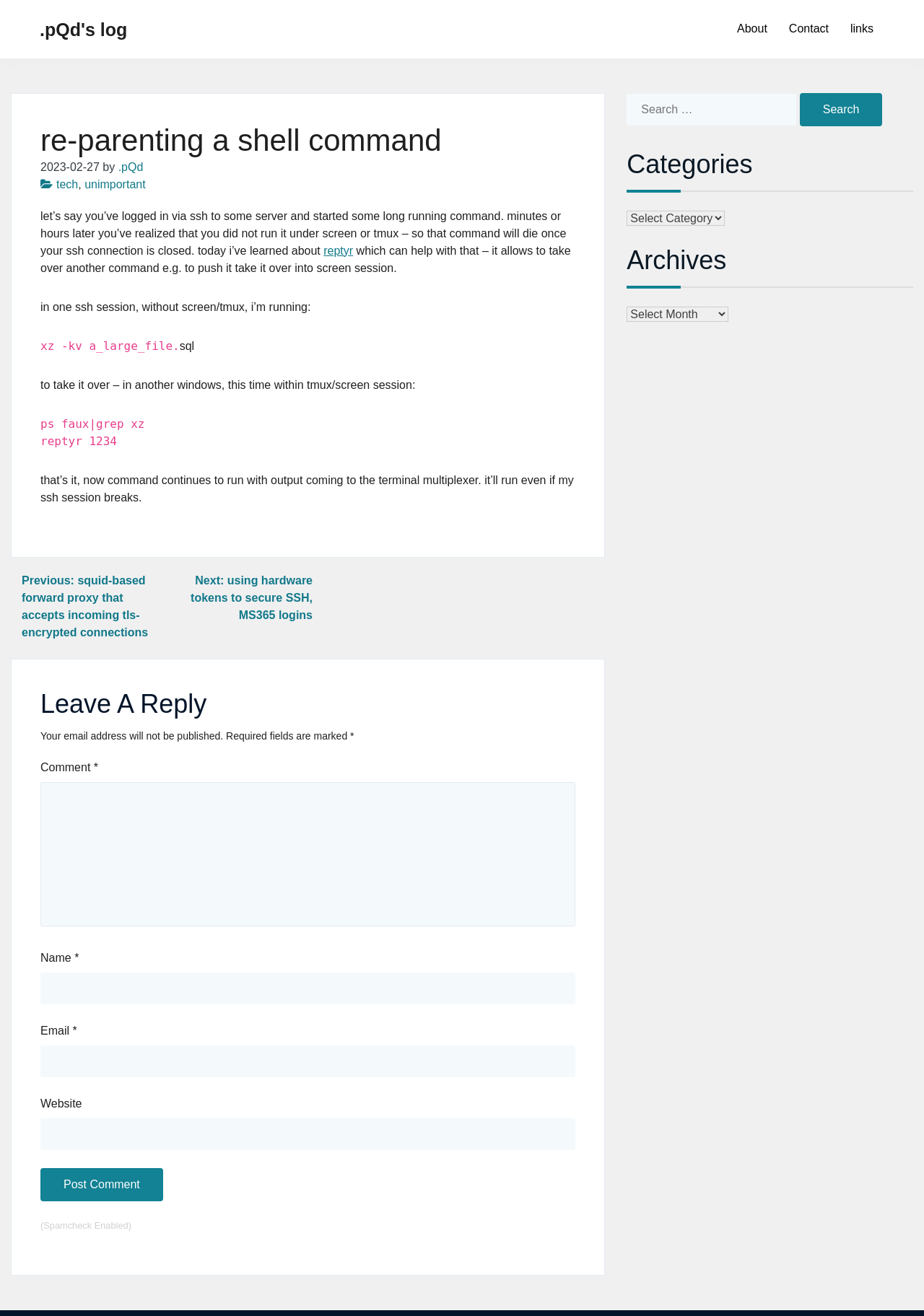Could you highlight the region that needs to be clicked to execute the instruction: "View previous post"?

[0.023, 0.436, 0.16, 0.485]